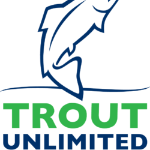What is the primary focus of the organization depicted in the logo?
Please look at the screenshot and answer in one word or a short phrase.

Conservation of trout and their ecosystems